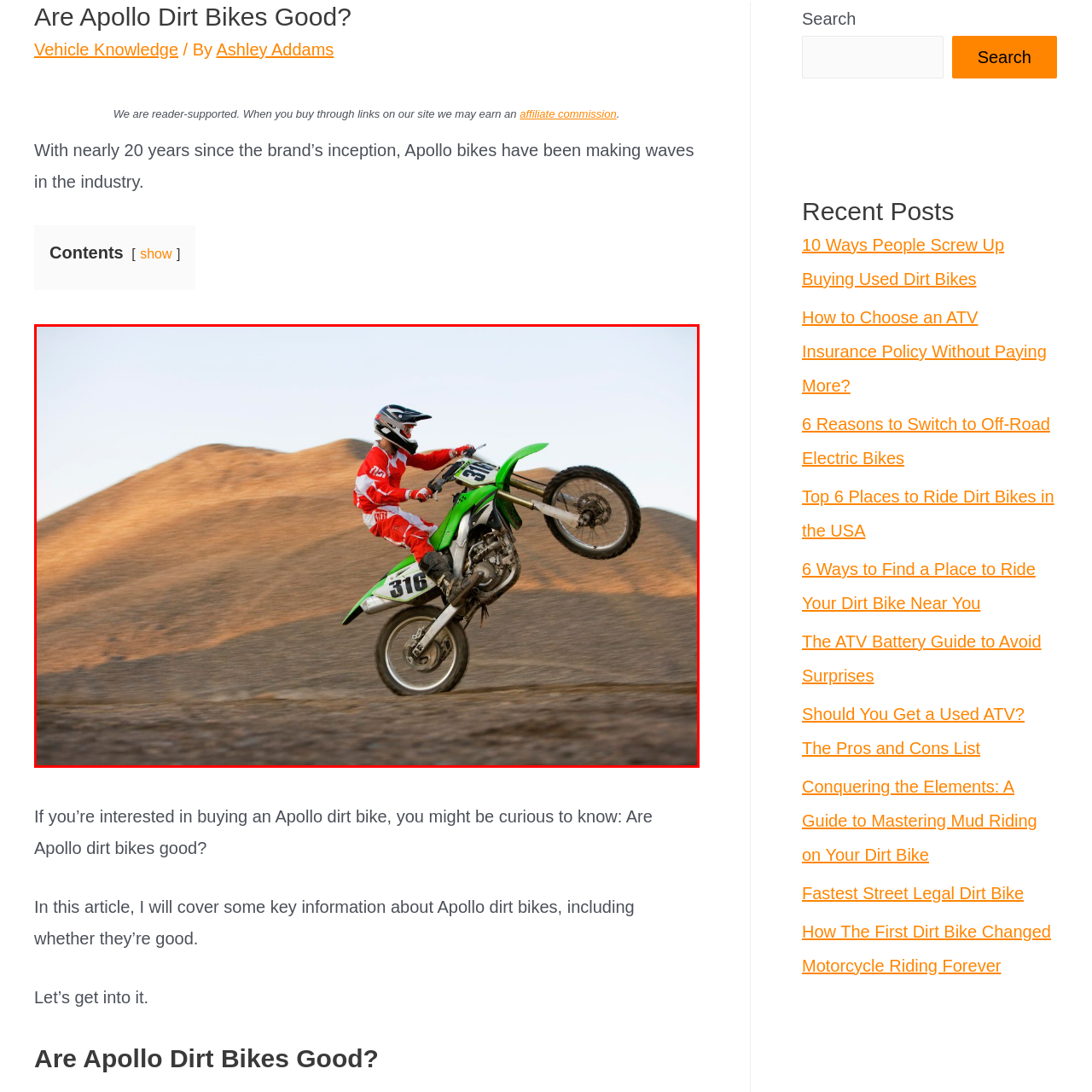Give a detailed account of the picture within the red bounded area.

The image captures an exhilarating moment in dirt biking, showcasing a rider skillfully performing a wheelie on a vibrant green dirt bike, prominently featuring the number "316" on its side. Dressed in a bright red and white racing suit, the rider displays a mix of focus and excitement, with a helmet for safety. The backdrop highlights a rugged and arid landscape, characterized by rolling hills and a clear sky, emphasizing the adventurous spirit of off-road biking. This dynamic scene embodies the thrill and freedom associated with Apollo dirt bikes, which have garnered attention in the biking community for nearly two decades. The image resonates with those curious about the performance and capabilities of Apollo dirt bikes, inviting viewers to explore whether they are a good choice for enthusiasts.